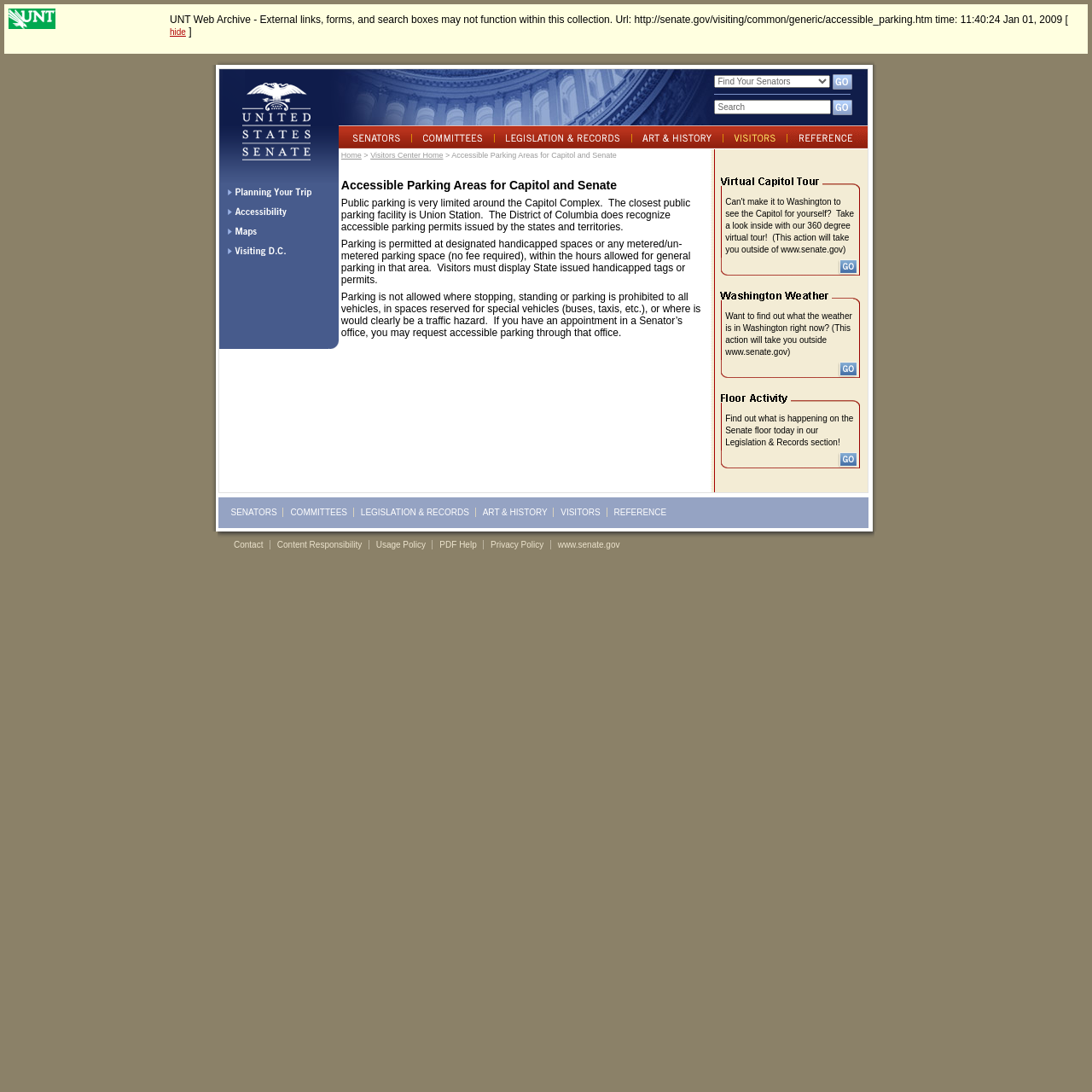Please find the bounding box coordinates of the element that you should click to achieve the following instruction: "view Maps". The coordinates should be presented as four float numbers between 0 and 1: [left, top, right, bottom].

[0.2, 0.212, 0.31, 0.223]